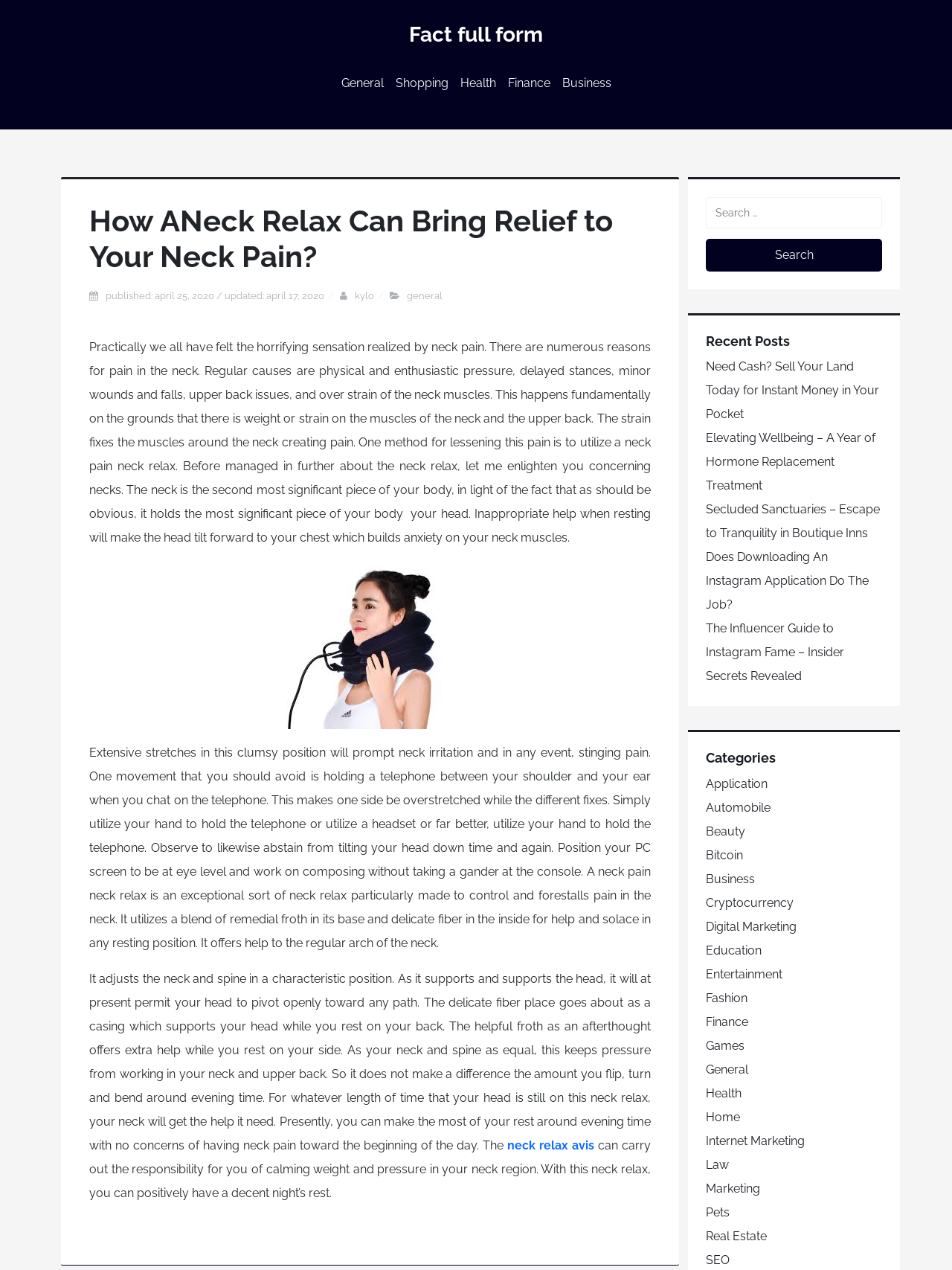Provide a brief response using a word or short phrase to this question:
What is the purpose of a neck pain neck relax?

to control and prevent pain in the neck